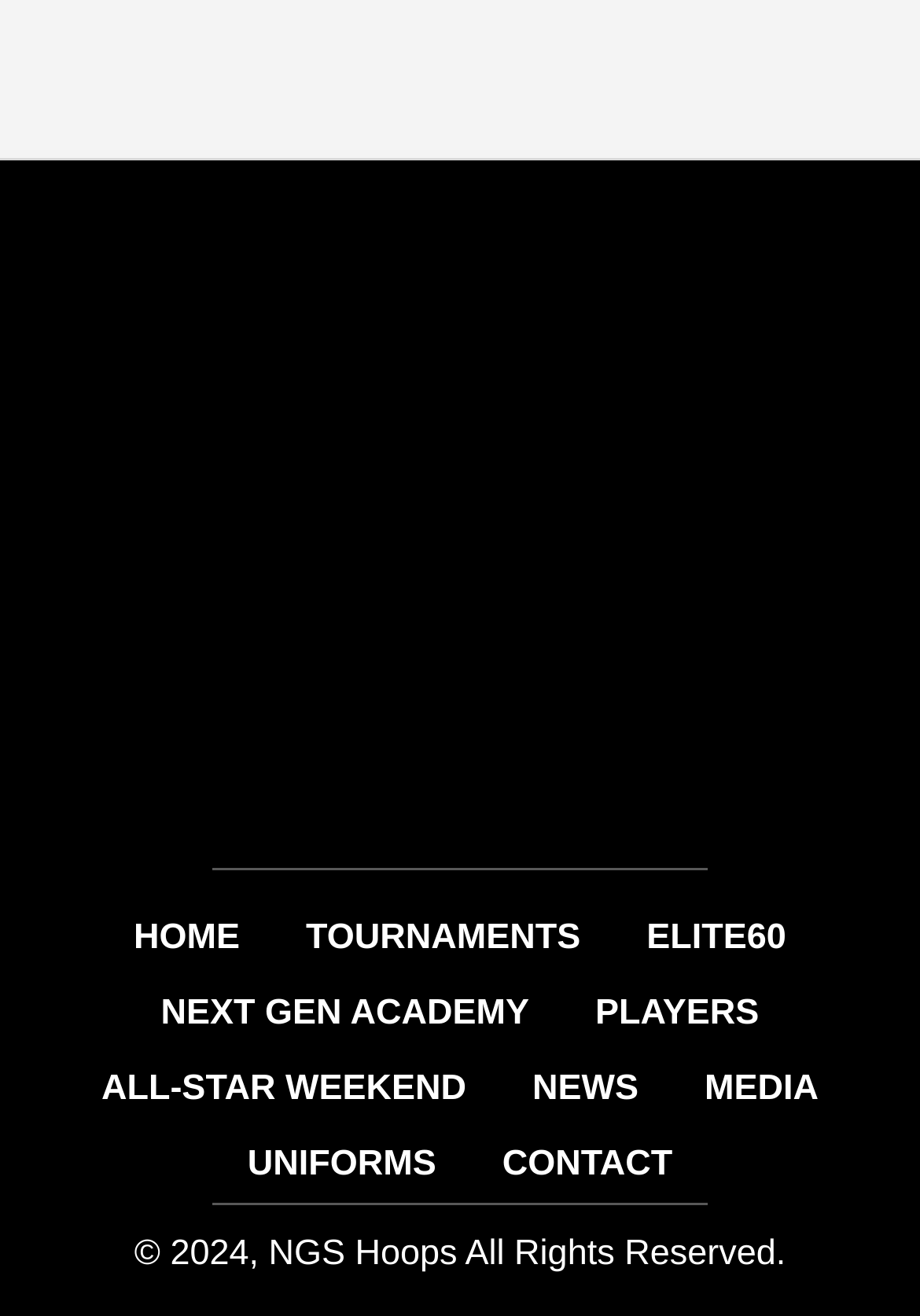Determine the bounding box coordinates of the clickable region to execute the instruction: "check news". The coordinates should be four float numbers between 0 and 1, denoted as [left, top, right, bottom].

[0.543, 0.799, 0.73, 0.856]